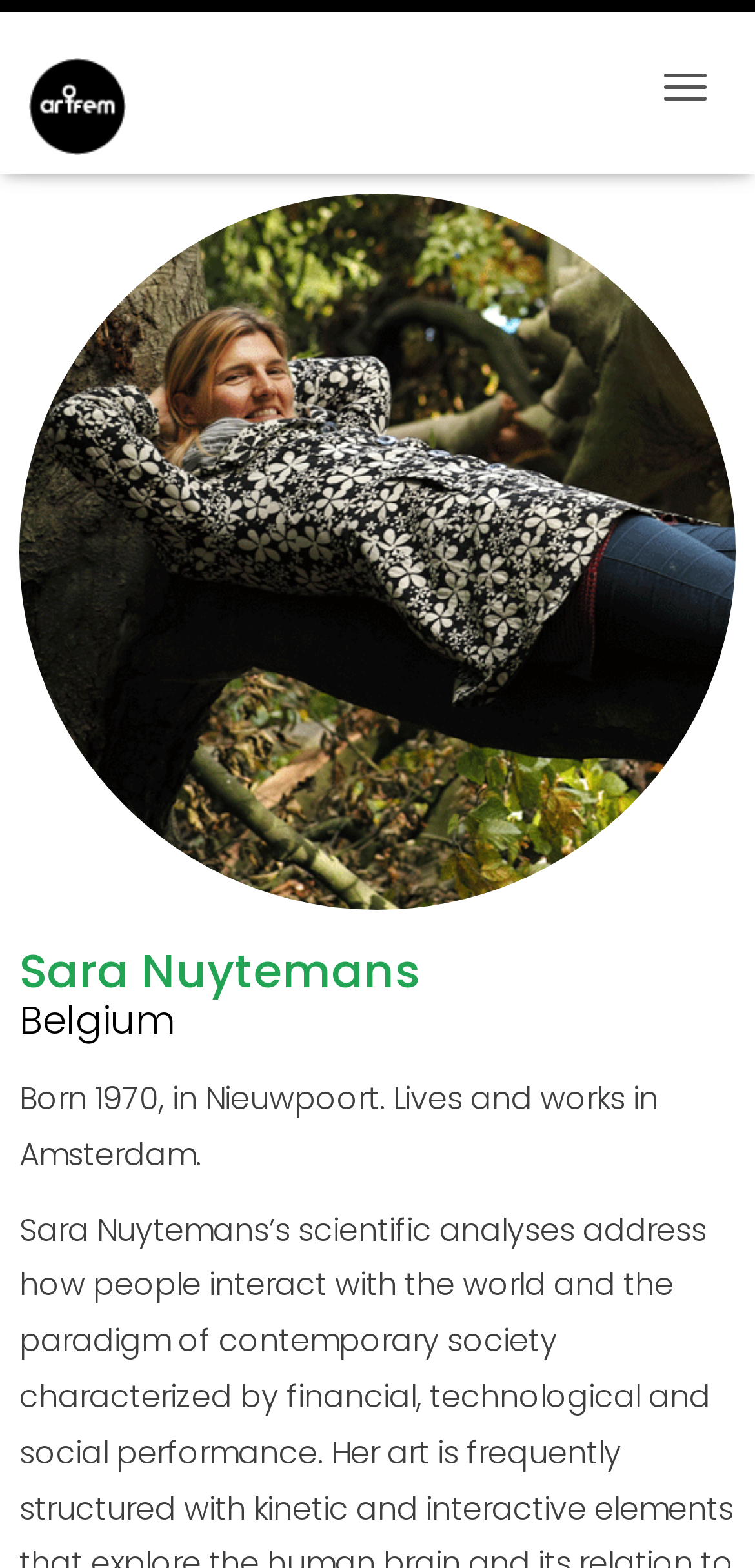Identify the bounding box for the given UI element using the description provided. Coordinates should be in the format (top-left x, top-left y, bottom-right x, bottom-right y) and must be between 0 and 1. Here is the description: title="Artfem"

[0.038, 0.037, 0.205, 0.099]